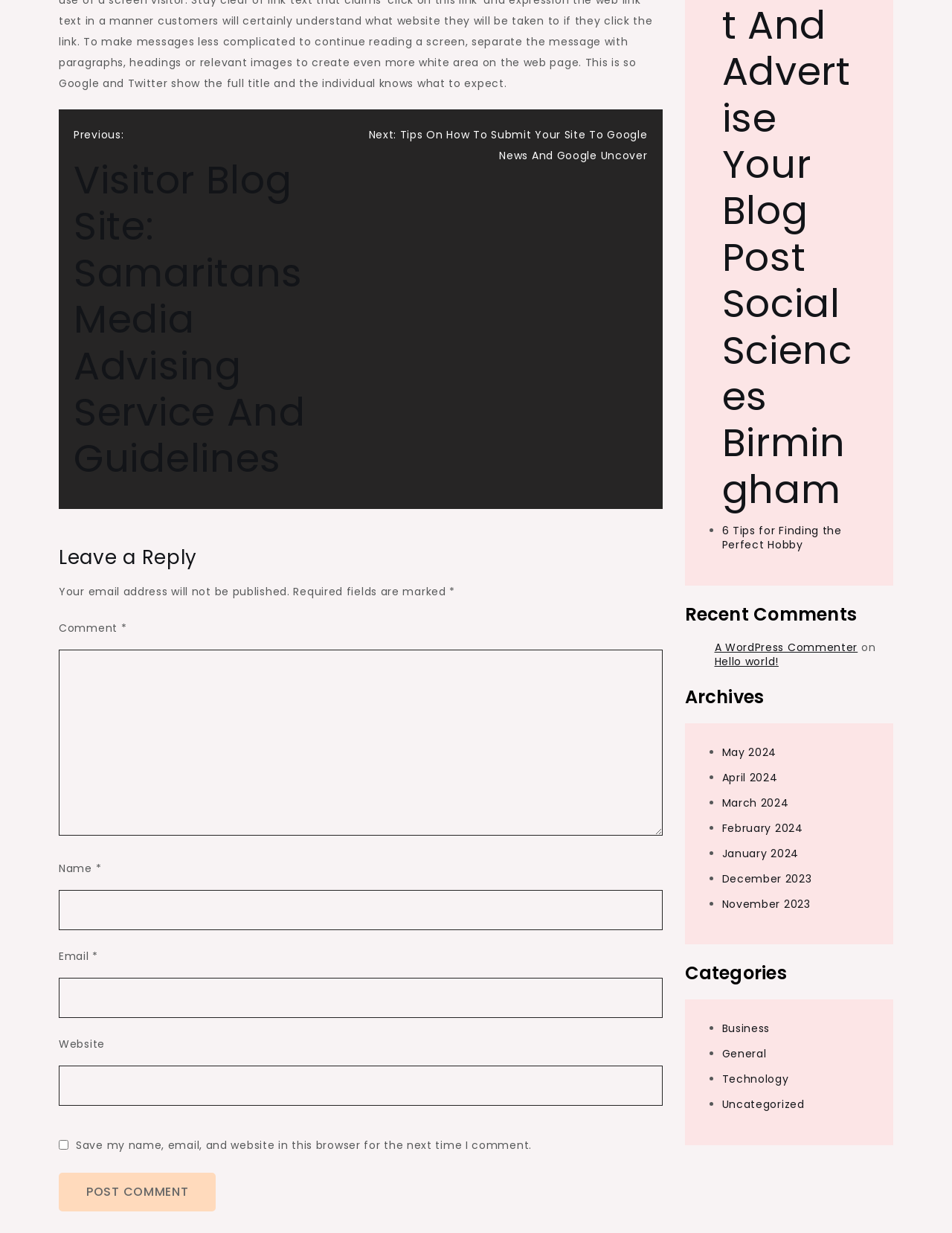Given the element description, predict the bounding box coordinates in the format (top-left x, top-left y, bottom-right x, bottom-right y), using floating point numbers between 0 and 1: Climate change research paper thesis

None